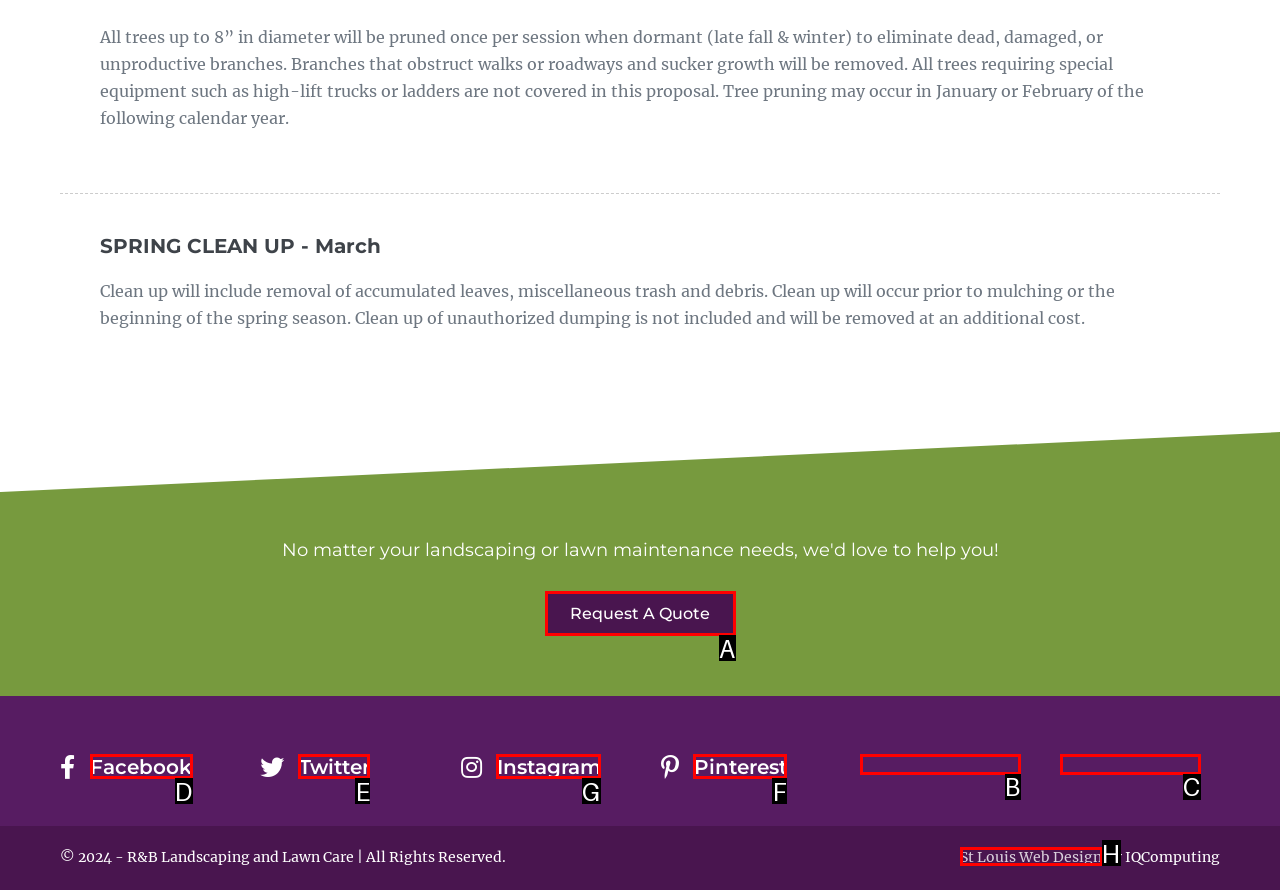From the given options, indicate the letter that corresponds to the action needed to complete this task: Check Instagram page. Respond with only the letter.

G